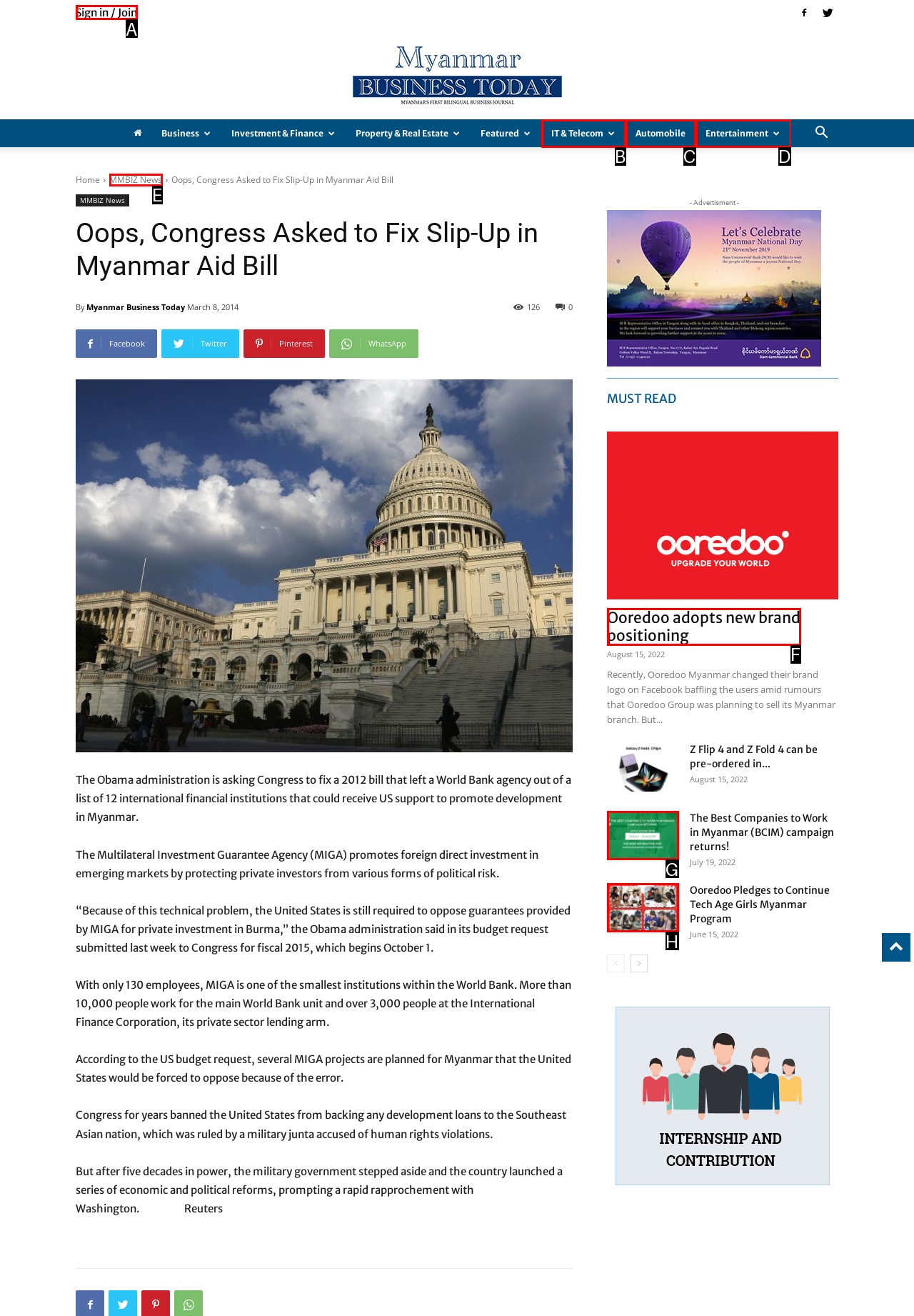Point out which HTML element you should click to fulfill the task: Sign in or join.
Provide the option's letter from the given choices.

A